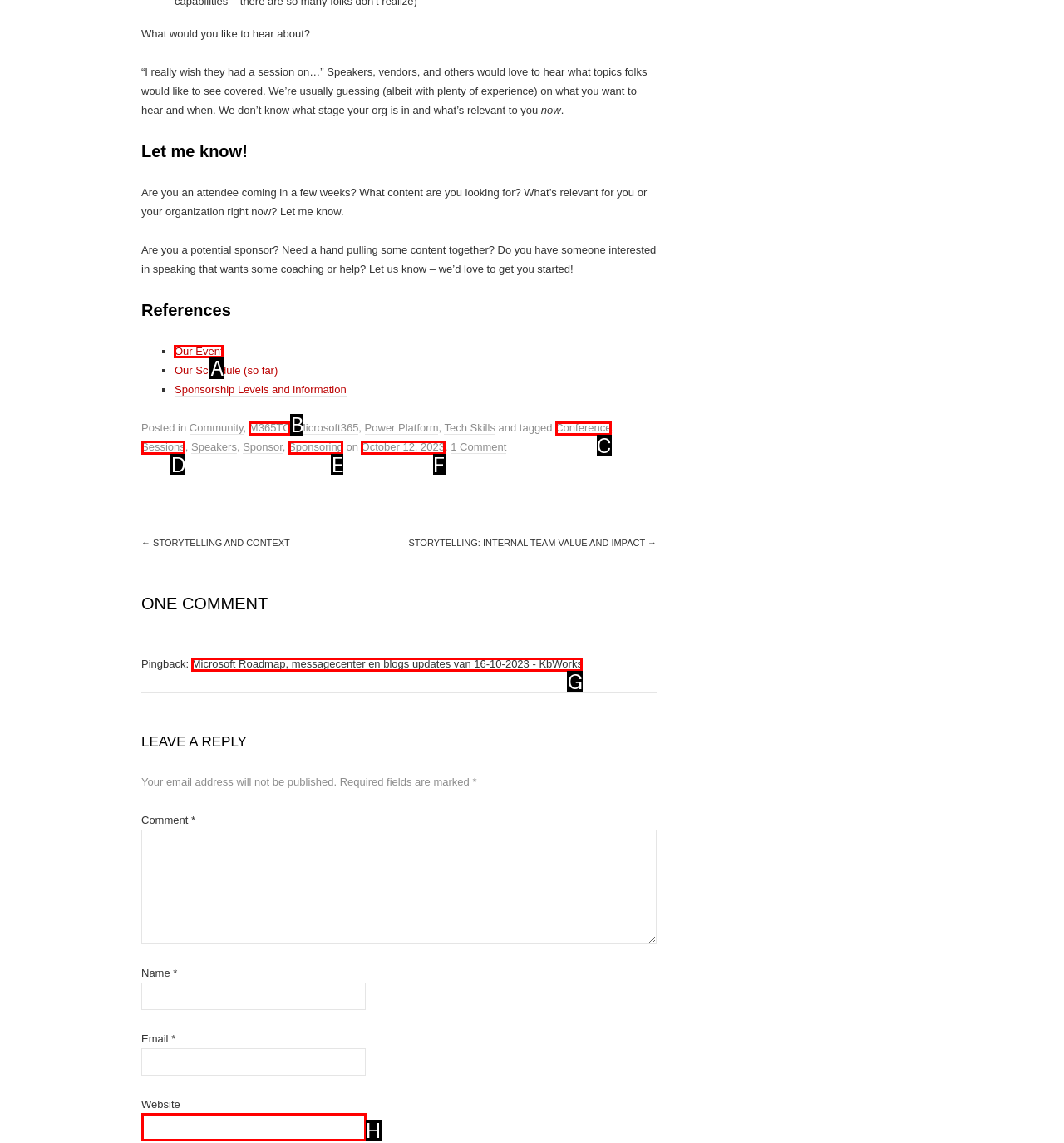Choose the HTML element that needs to be clicked for the given task: Click on 'Our Event' Respond by giving the letter of the chosen option.

A